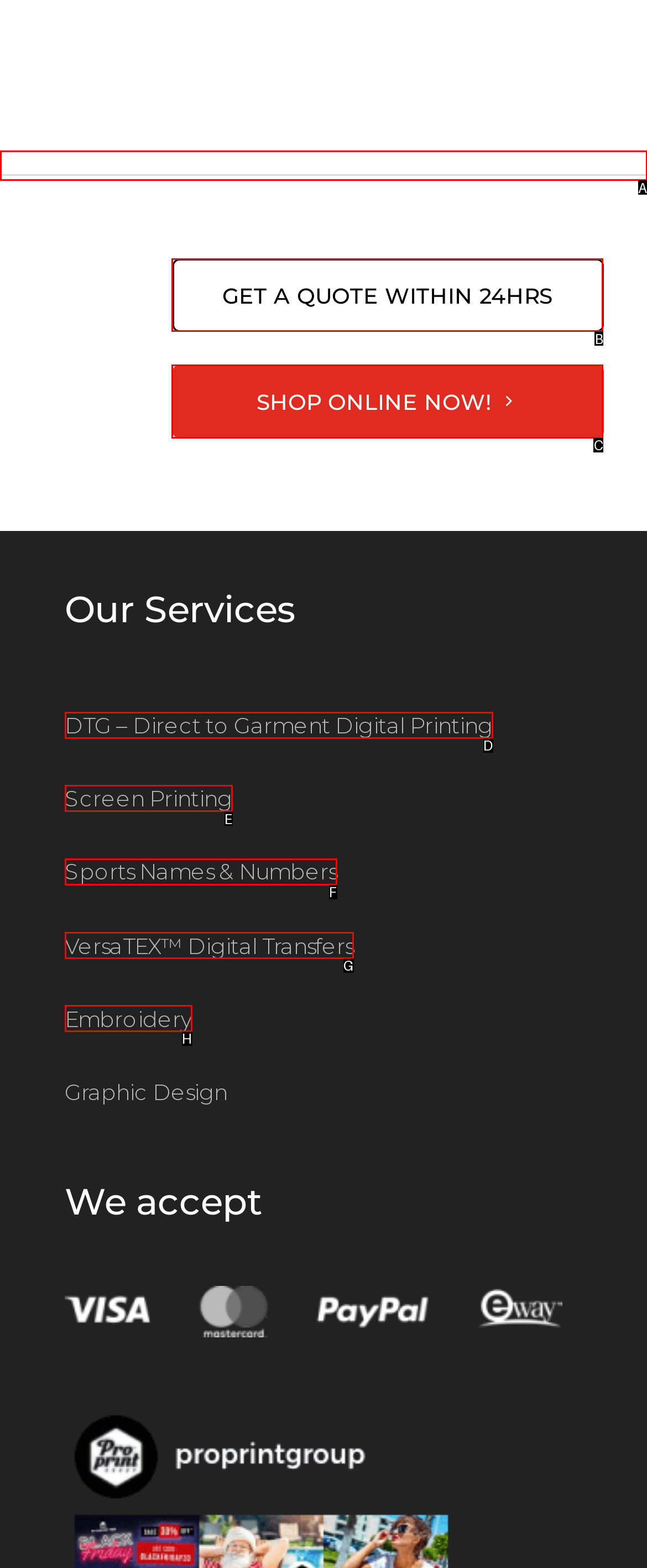Choose the letter that corresponds to the correct button to accomplish the task: View embroidery services
Reply with the letter of the correct selection only.

H